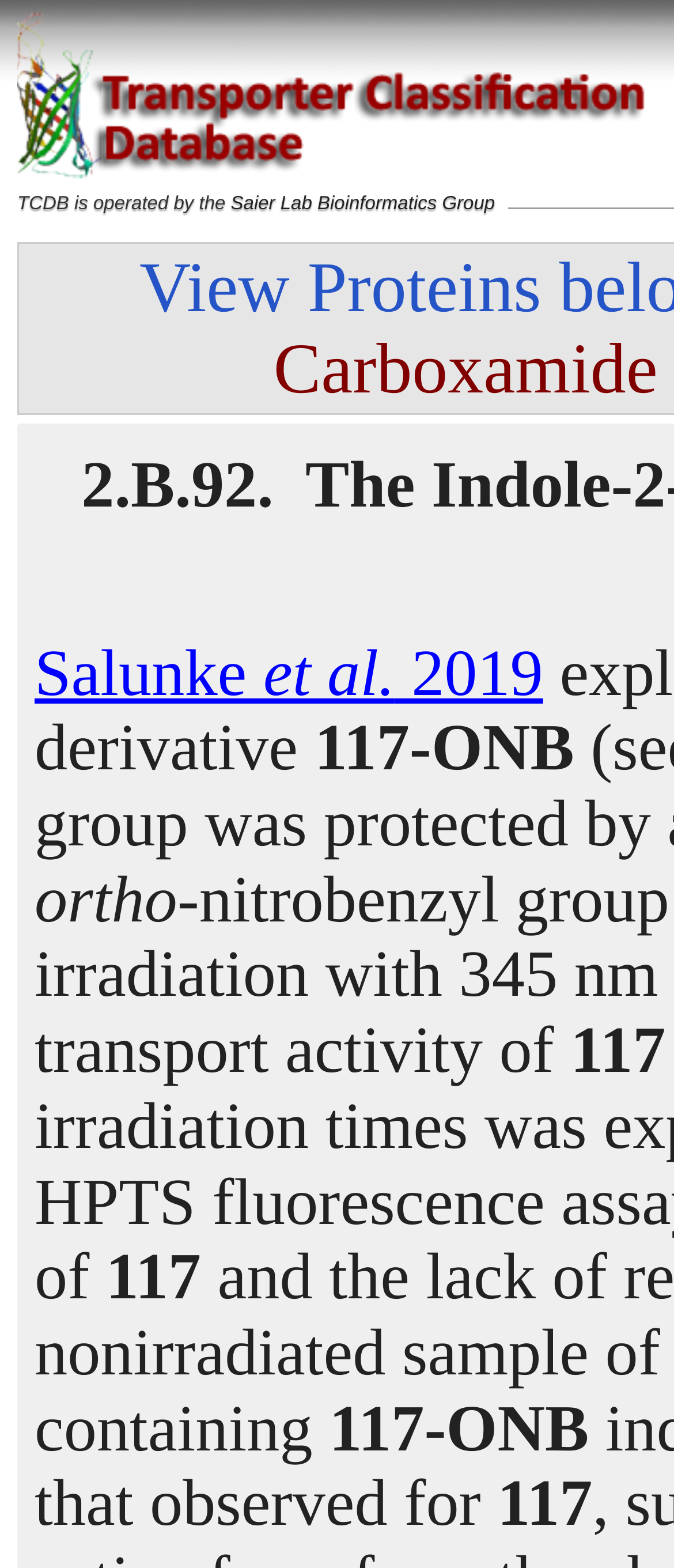What is the smallest y-coordinate of any element on the webpage?
Answer with a single word or phrase by referring to the visual content.

0.026